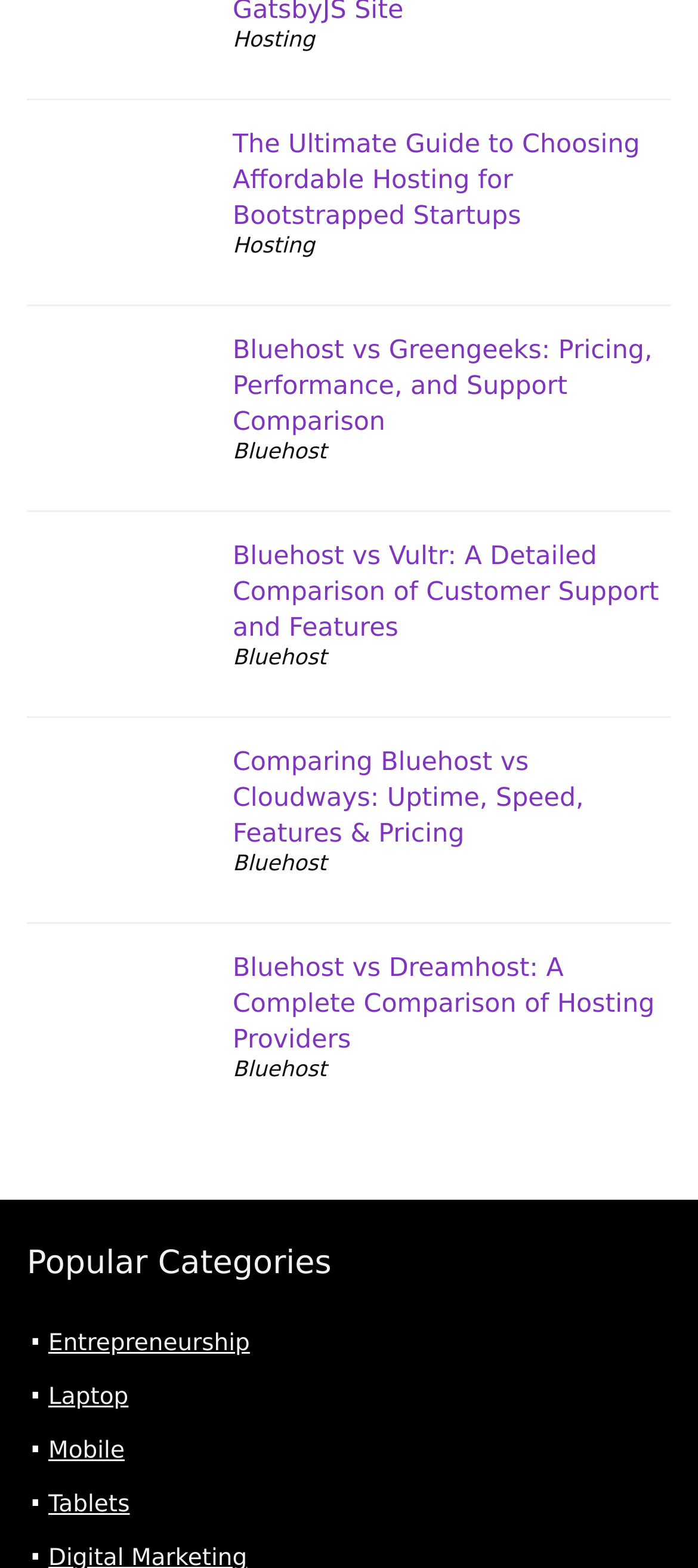Determine the bounding box coordinates of the area to click in order to meet this instruction: "Read the 'Bluehost vs Greengeeks: Pricing, Performance, and Support Comparison' article".

[0.333, 0.214, 0.935, 0.278]